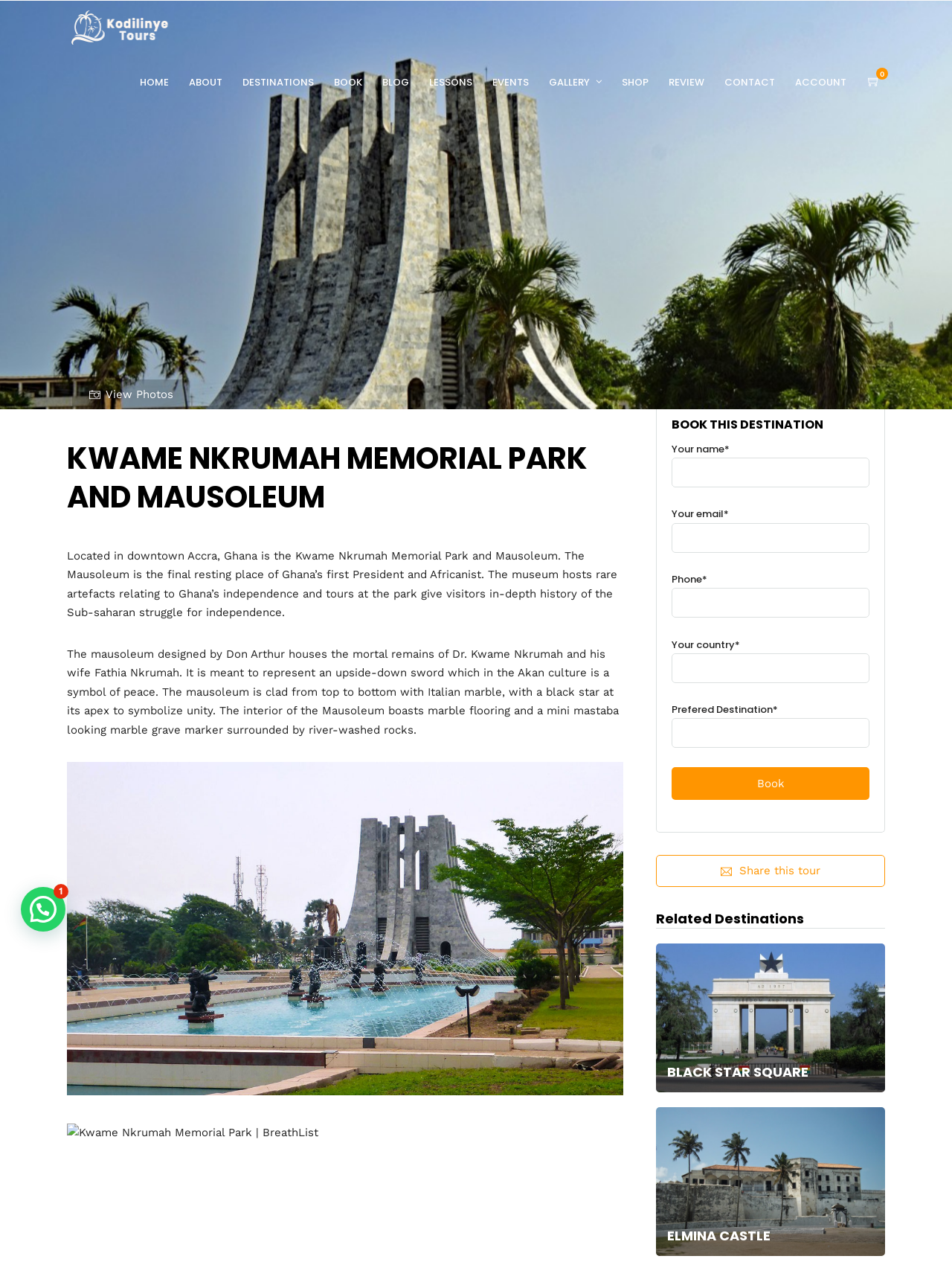Please identify the bounding box coordinates of the area I need to click to accomplish the following instruction: "Go to ABOUT".

[0.198, 0.043, 0.247, 0.086]